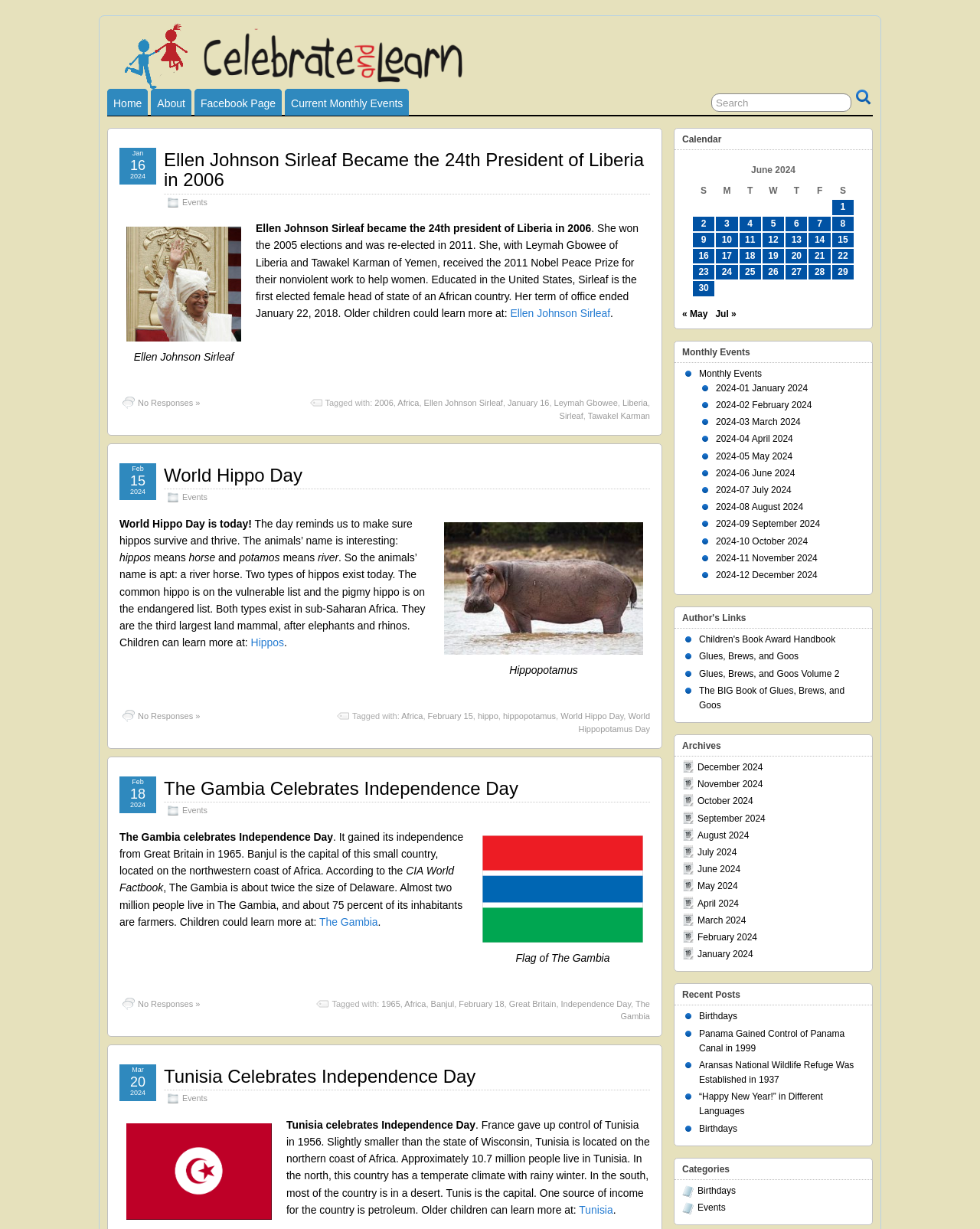Provide the bounding box coordinates of the area you need to click to execute the following instruction: "Explore Professional Urdu Voice Over Service".

None